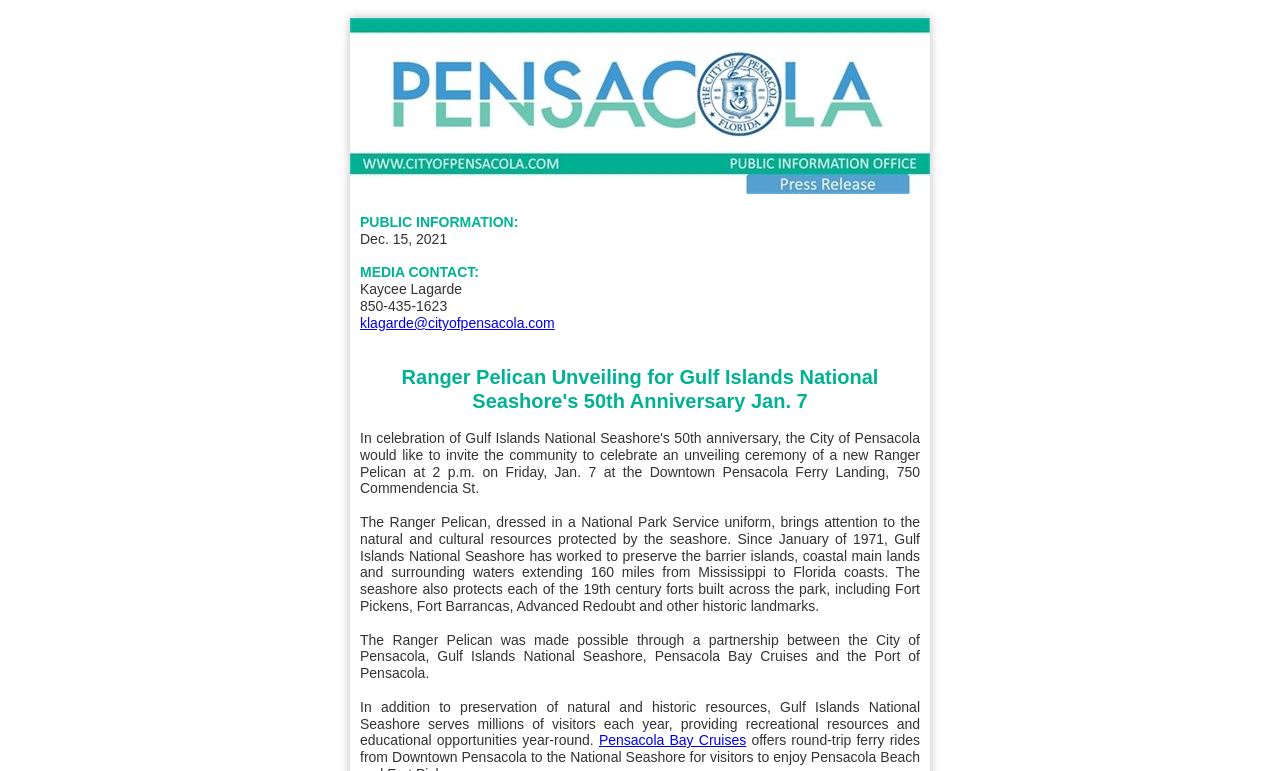Based on the image, provide a detailed and complete answer to the question: 
What is the anniversary being celebrated?

The anniversary being celebrated is the 50th anniversary of the Gulf Islands National Seashore, which has worked to preserve the barrier islands, coastal main lands, and surrounding waters extending 160 miles from Mississippi to Florida coasts since January 1971.